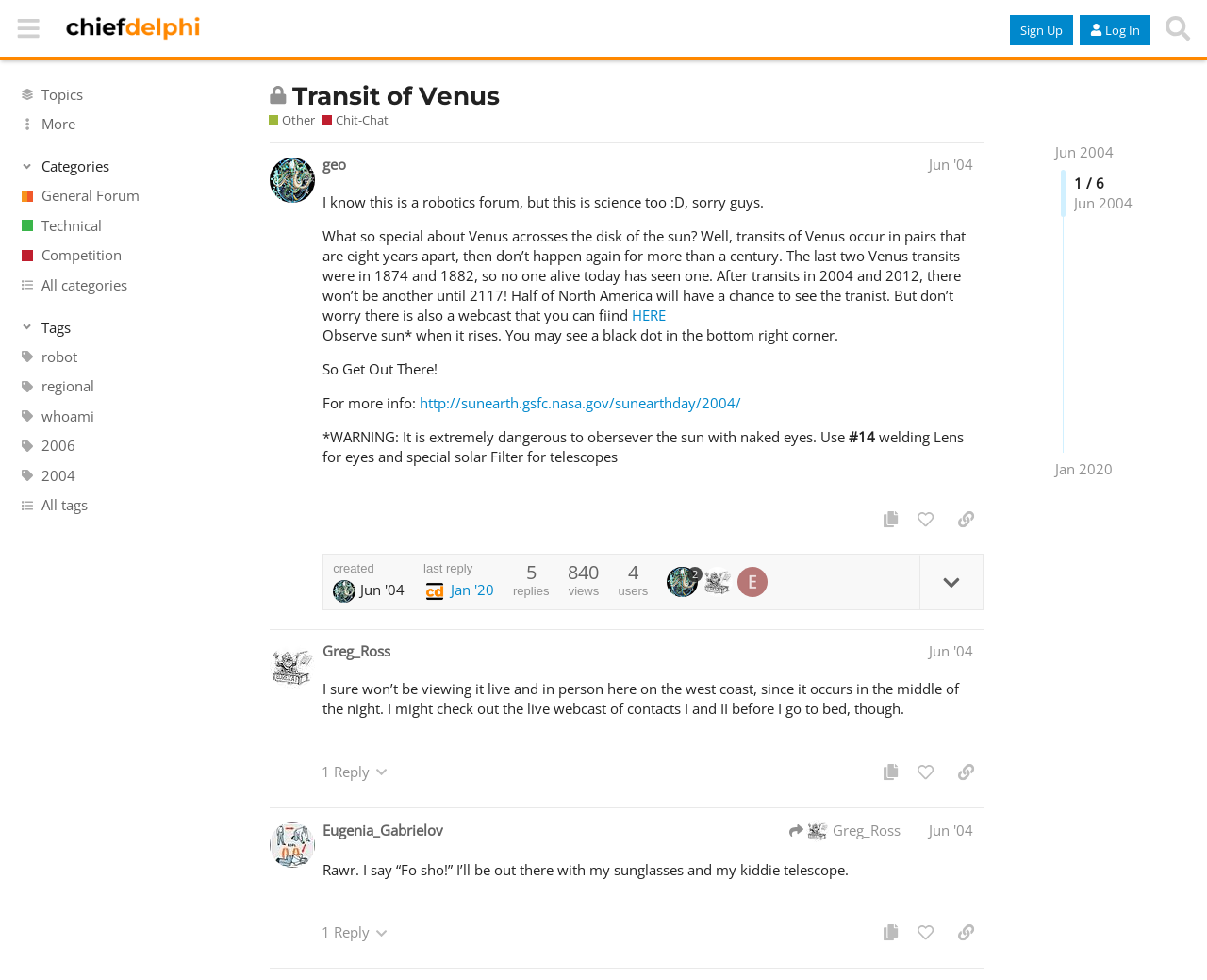Refer to the image and offer a detailed explanation in response to the question: What is the last reply date in this topic?

The last reply date in this topic is 'Jan 5, 2020' as indicated by the link 'Jan 5, 2020 12:43 am' in the region 'post #1 by @geo'.